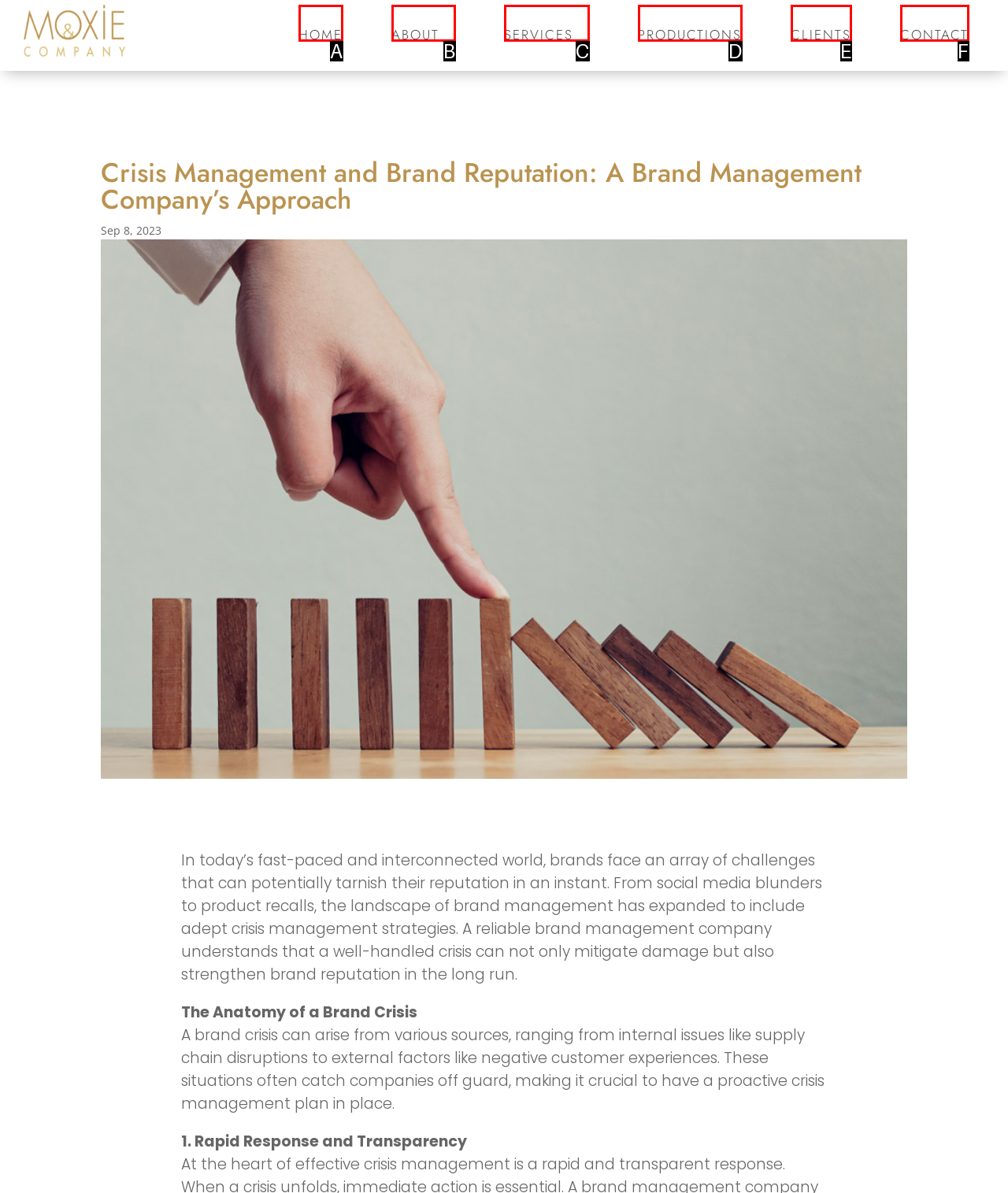Based on the given description: About, identify the correct option and provide the corresponding letter from the given choices directly.

B